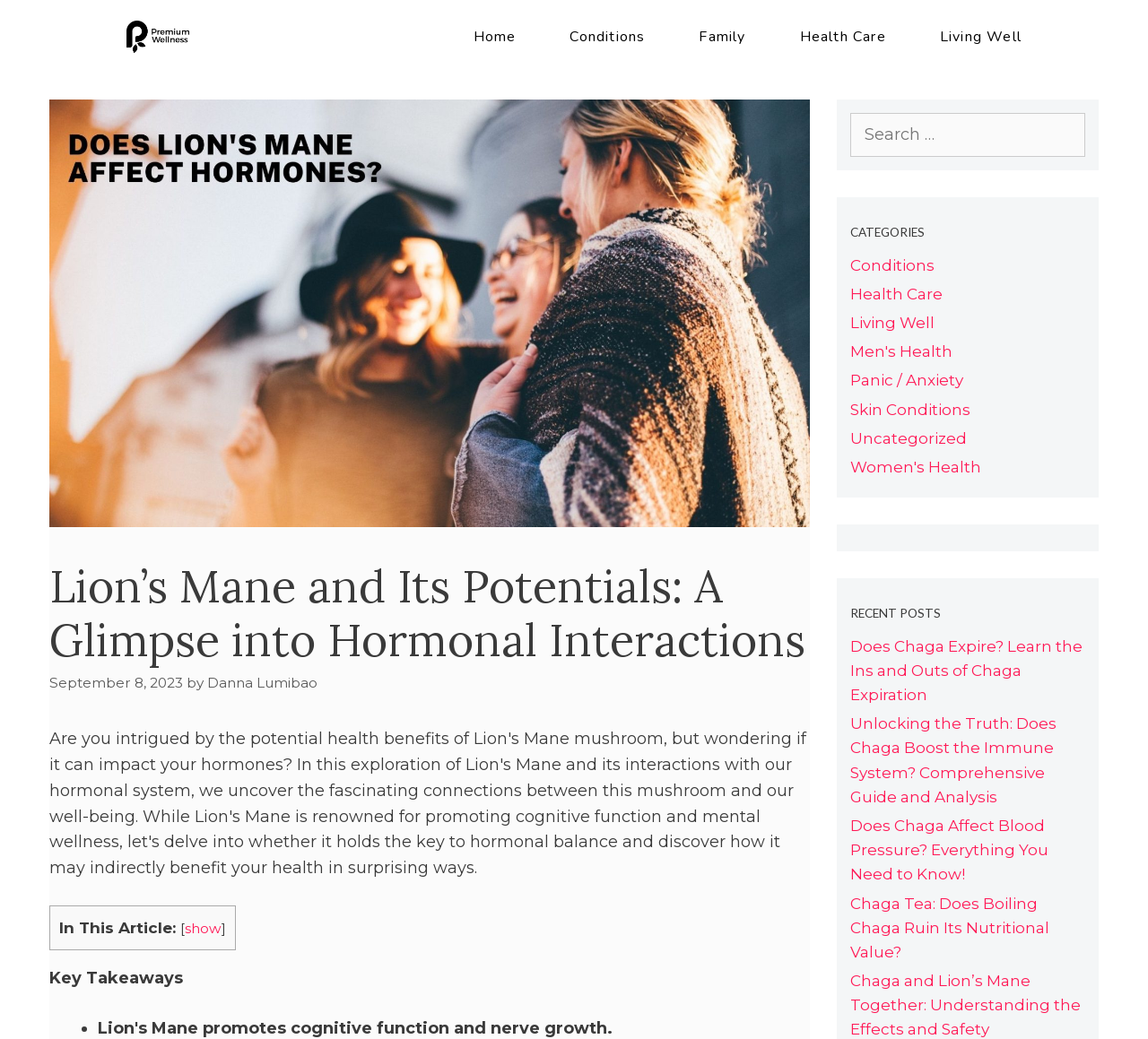Provide a single word or phrase to answer the given question: 
What is the title of the article?

Lion's Mane and Its Potentials: A Glimpse into Hormonal Interactions